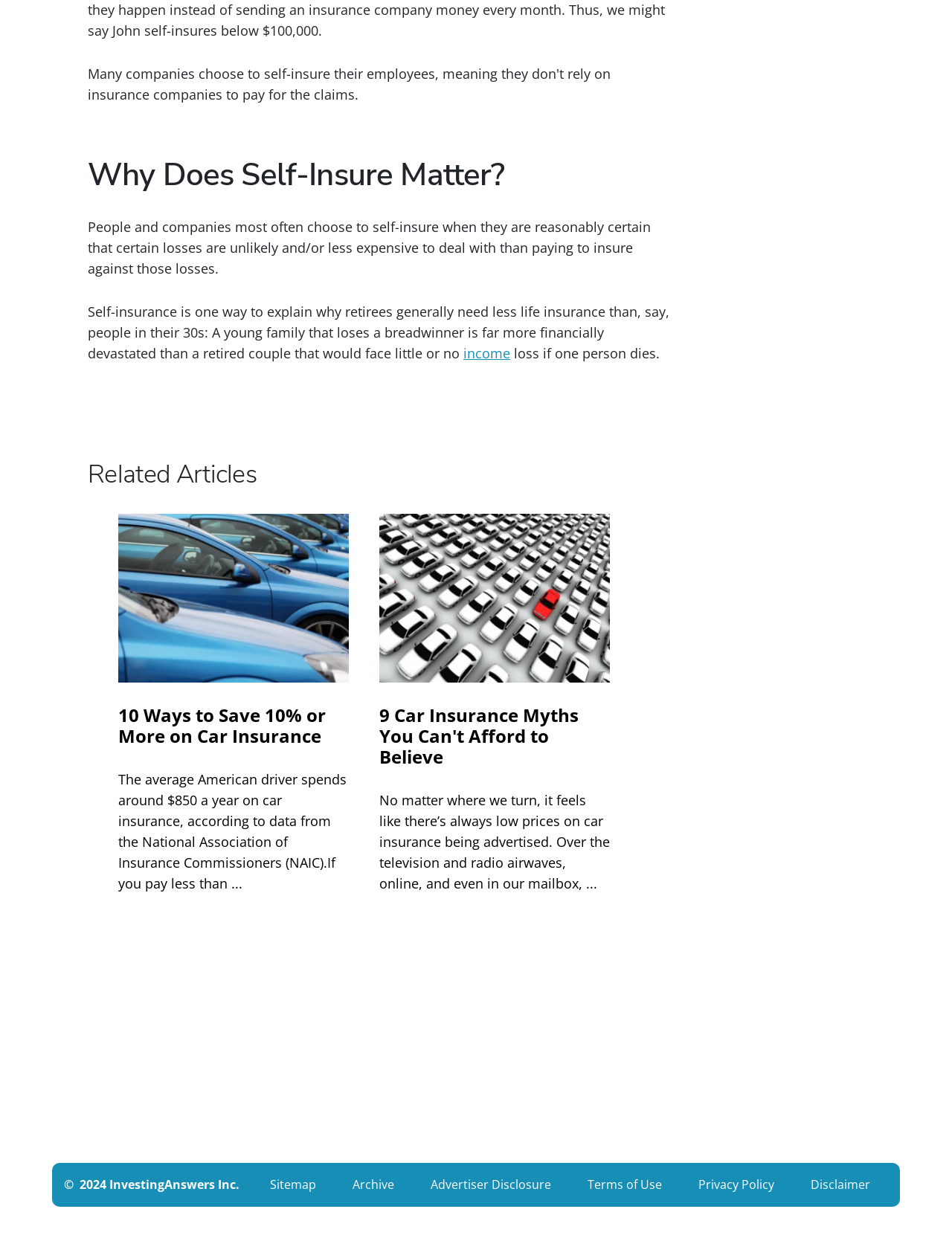What is the topic of the second related article?
Provide a detailed answer to the question using information from the image.

The second related article is about car insurance myths, which is evident from the heading '9 Car Insurance Myths You Can't Afford to Believe' and the subsequent text that describes the article.